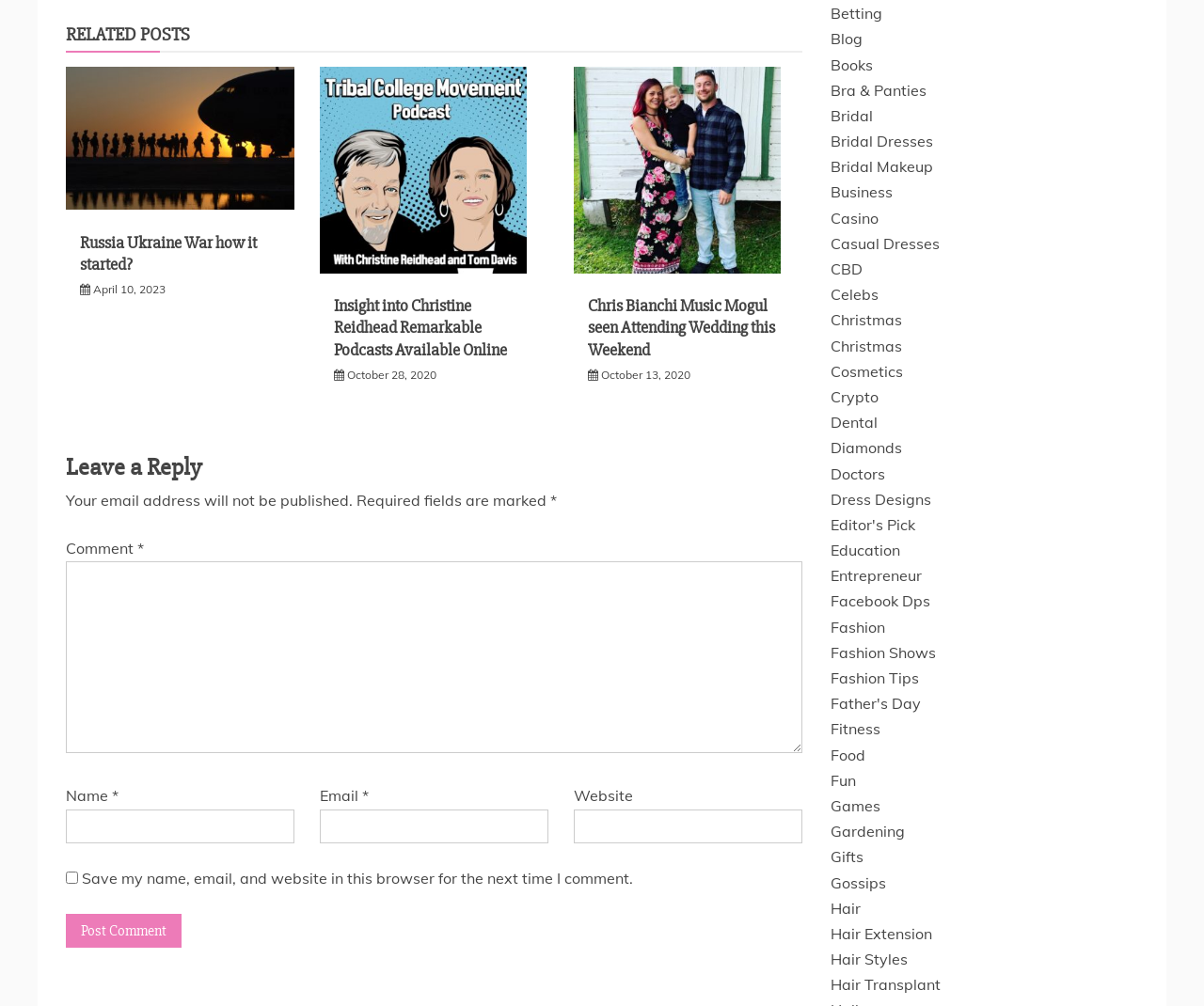Locate the coordinates of the bounding box for the clickable region that fulfills this instruction: "Click on the 'Russia Ukraine War how it started?' link".

[0.066, 0.23, 0.233, 0.274]